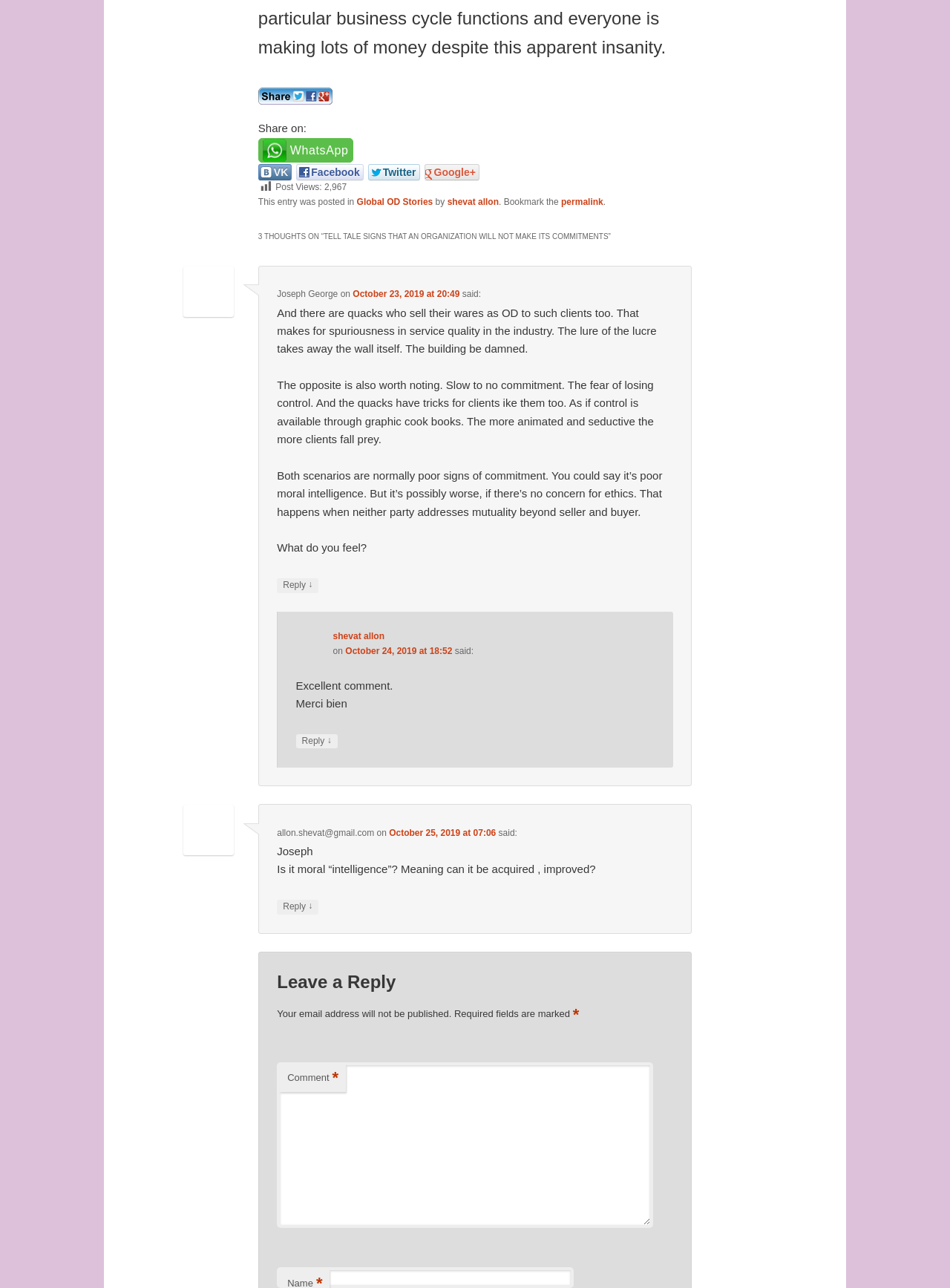Find the bounding box of the web element that fits this description: "shevat allon".

[0.471, 0.153, 0.525, 0.161]